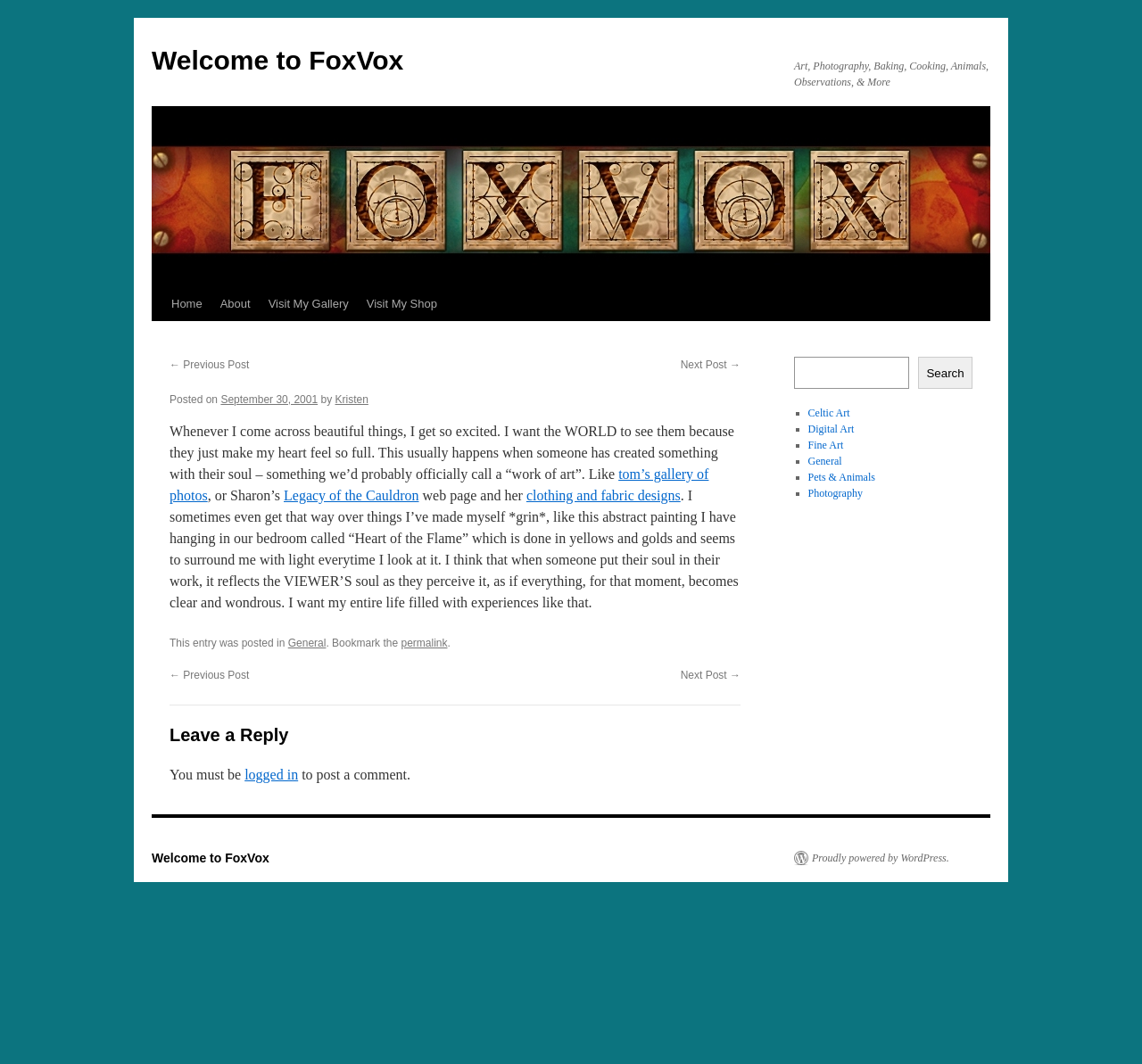Locate the bounding box coordinates of the area that needs to be clicked to fulfill the following instruction: "Click on the 'Home' link". The coordinates should be in the format of four float numbers between 0 and 1, namely [left, top, right, bottom].

[0.142, 0.27, 0.185, 0.302]